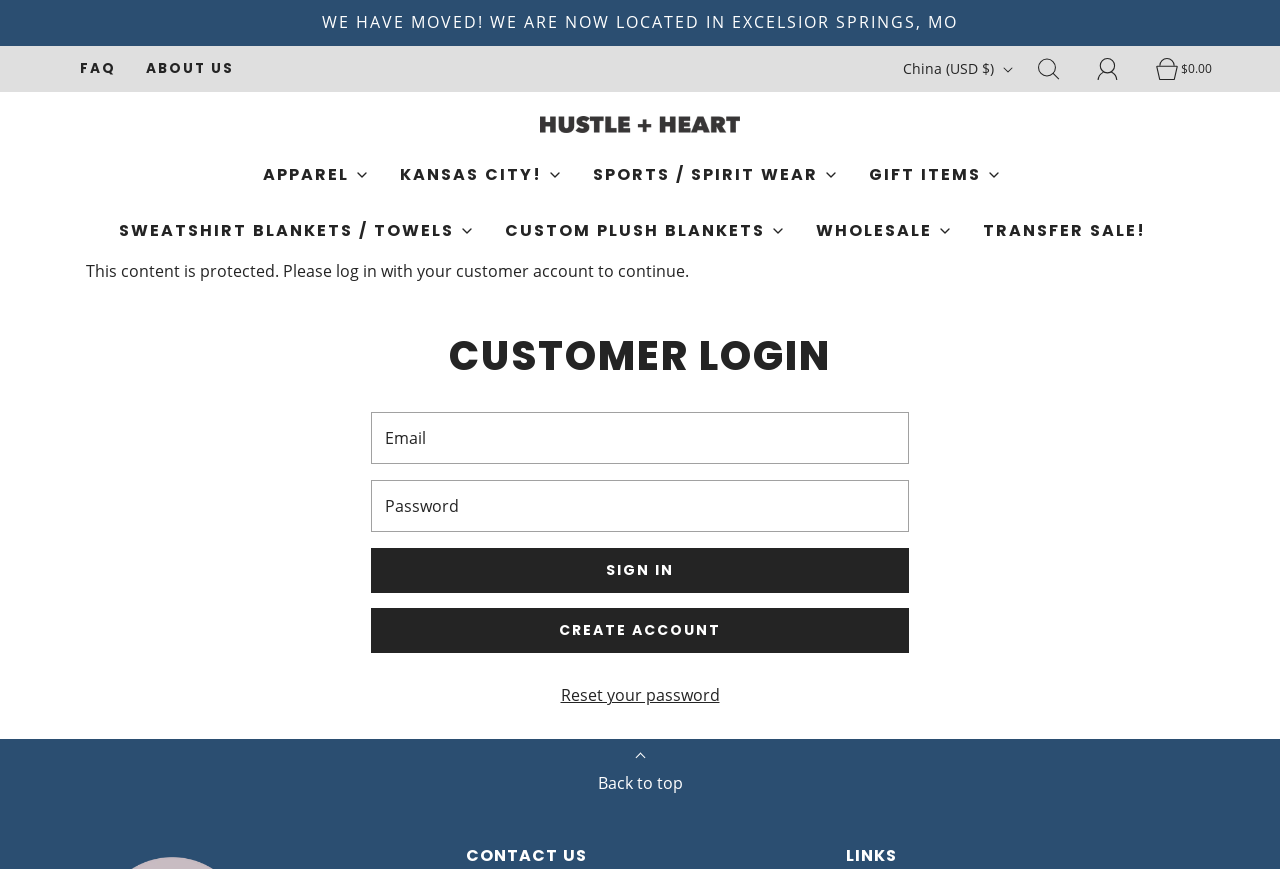What is the current subtotal of the cart? Using the information from the screenshot, answer with a single word or phrase.

$0.00